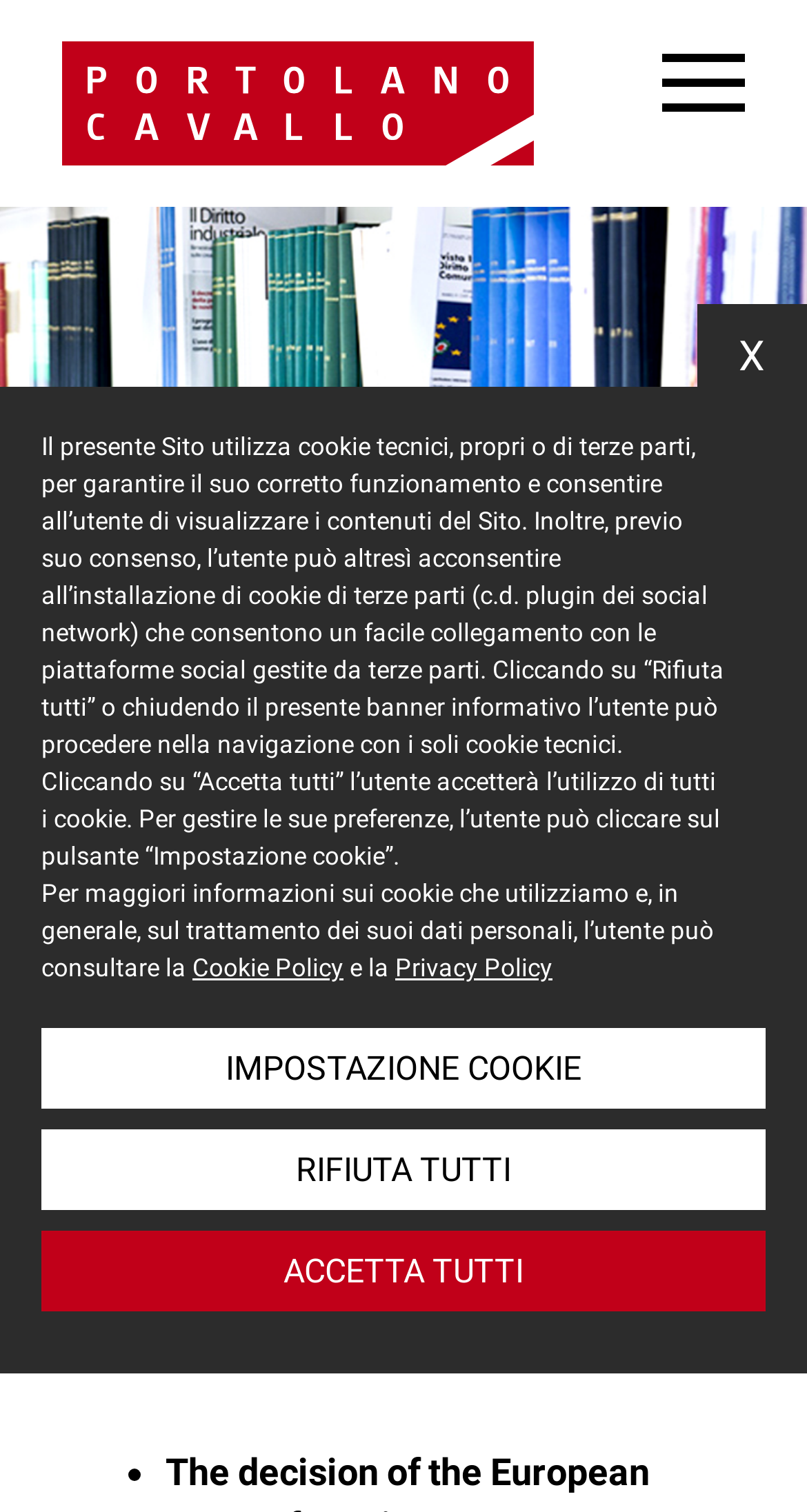Locate the bounding box coordinates of the element I should click to achieve the following instruction: "View update".

None